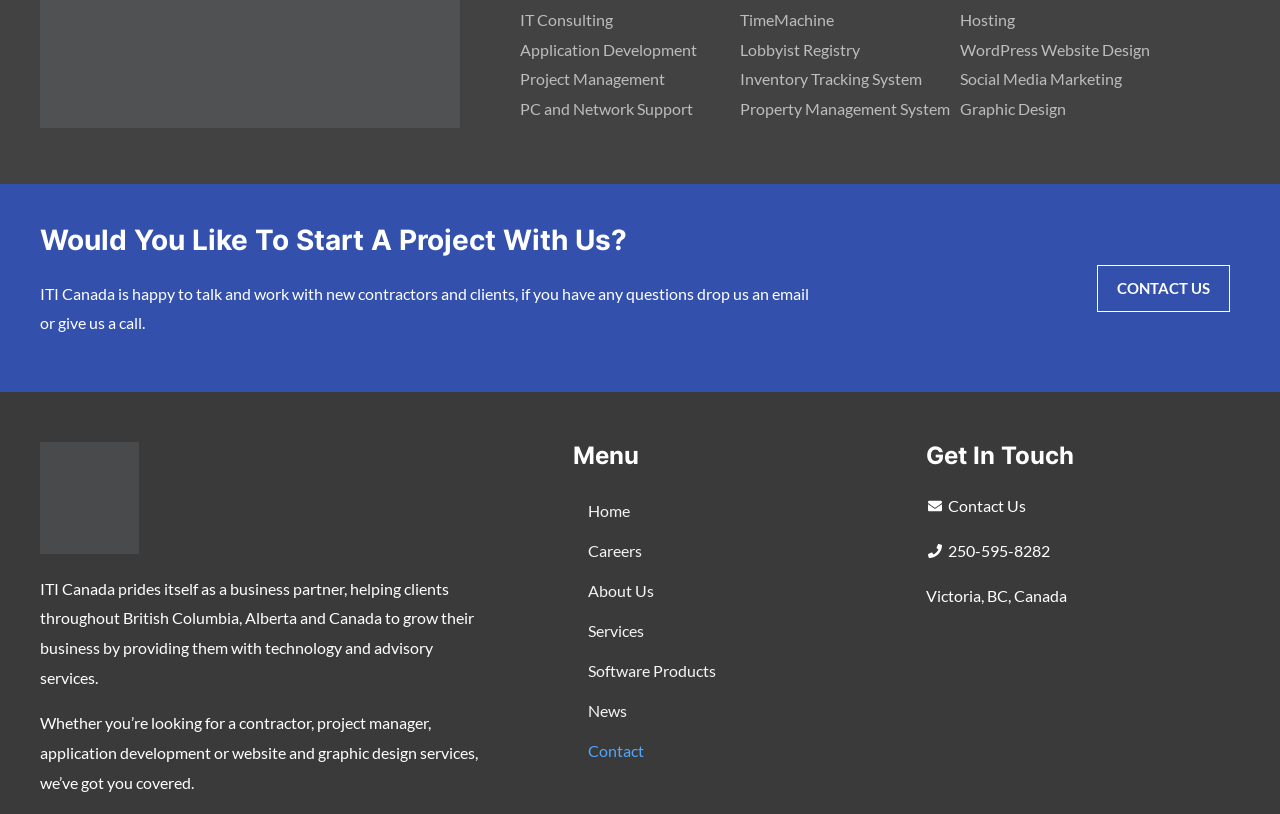Provide the bounding box coordinates of the section that needs to be clicked to accomplish the following instruction: "Go to About Us."

[0.447, 0.702, 0.588, 0.751]